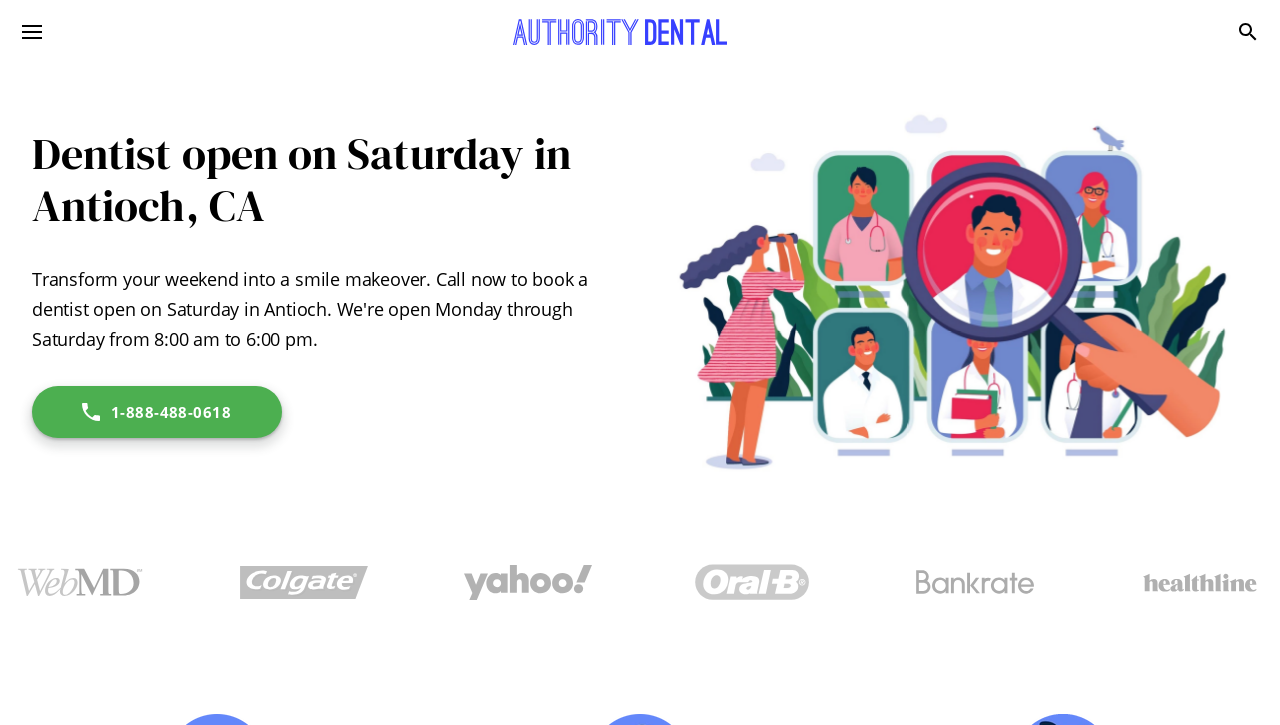What is the business hours of the dentist?
Please provide a single word or phrase answer based on the image.

Monday to Saturday, 8:00 am to